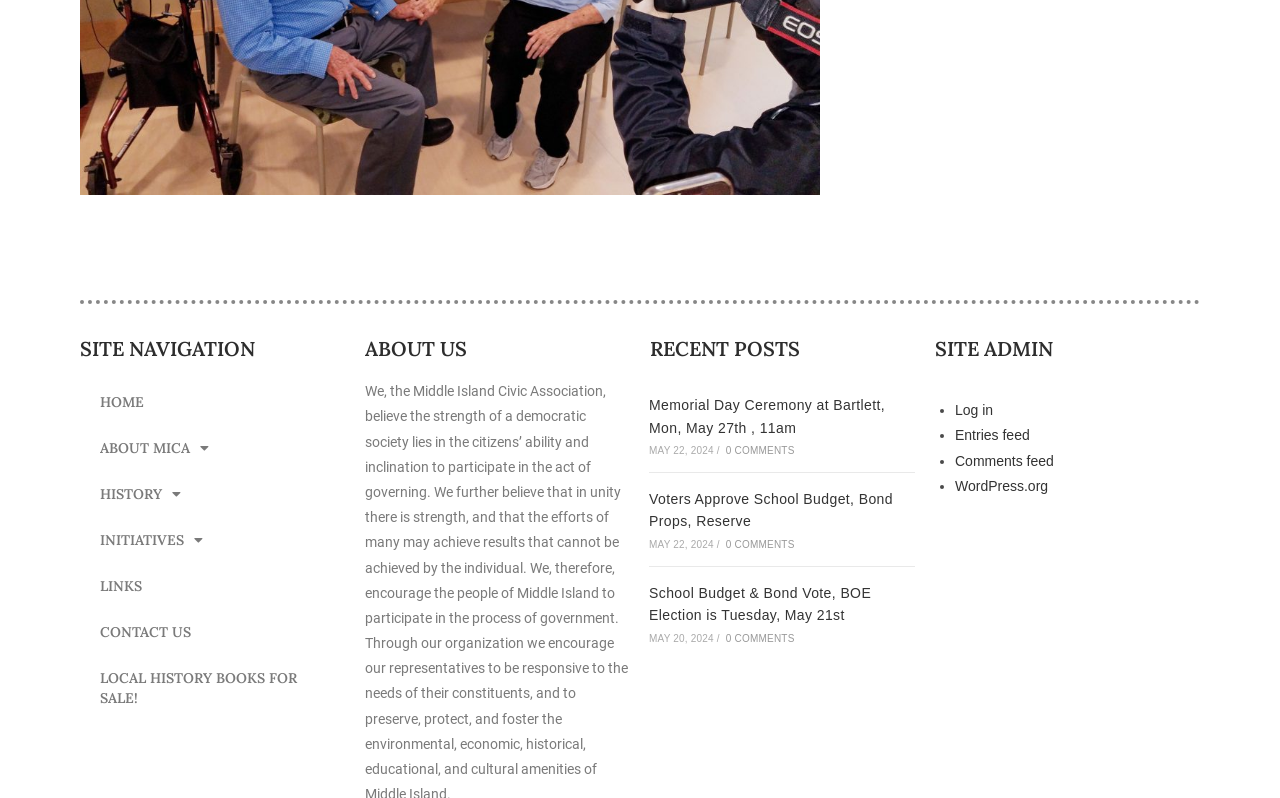Determine the coordinates of the bounding box that should be clicked to complete the instruction: "View recent posts". The coordinates should be represented by four float numbers between 0 and 1: [left, top, right, bottom].

[0.508, 0.425, 0.715, 0.45]